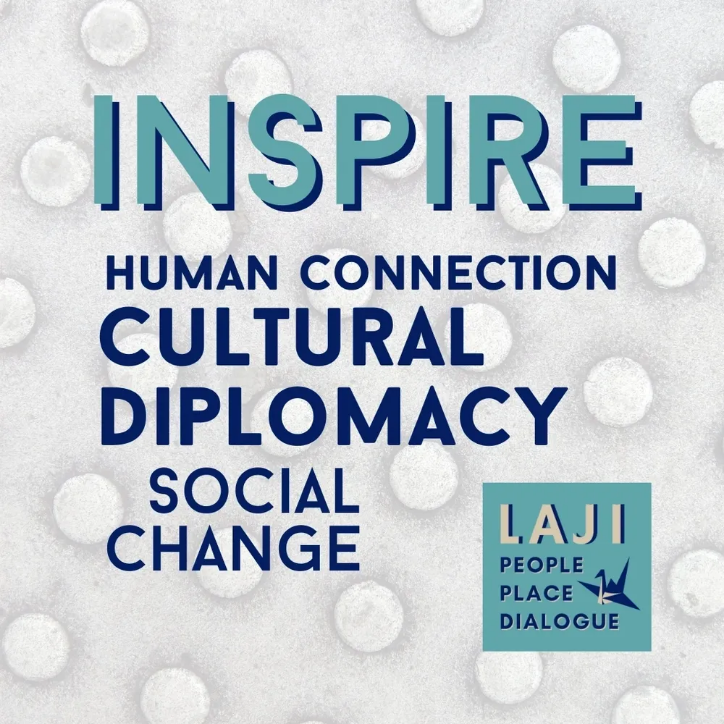Give an elaborate caption for the image.

The image prominently features the word "INSPIRE" in large, stylized text, capturing attention with its vibrant design. Below this, essential themes are highlighted in bold letters, including "HUMAN CONNECTION," "CULTURAL DIPLOMACY," and "SOCIAL CHANGE," reflecting the values and objectives of the Los Alamos-Japan Institute (LAJI). The background texture appears soft with overlapping circular shapes, suggesting a sense of unity and collaboration. In the bottom right corner, the LAJI logo is displayed, which includes the words "PEOPLE PLACE DIALOGUE," symbolizing the institute's commitment to fostering dialogue and understanding between diverse cultures. This composition effectively conveys a message of inspiration, connection, and the transformative power of cultural exchange.